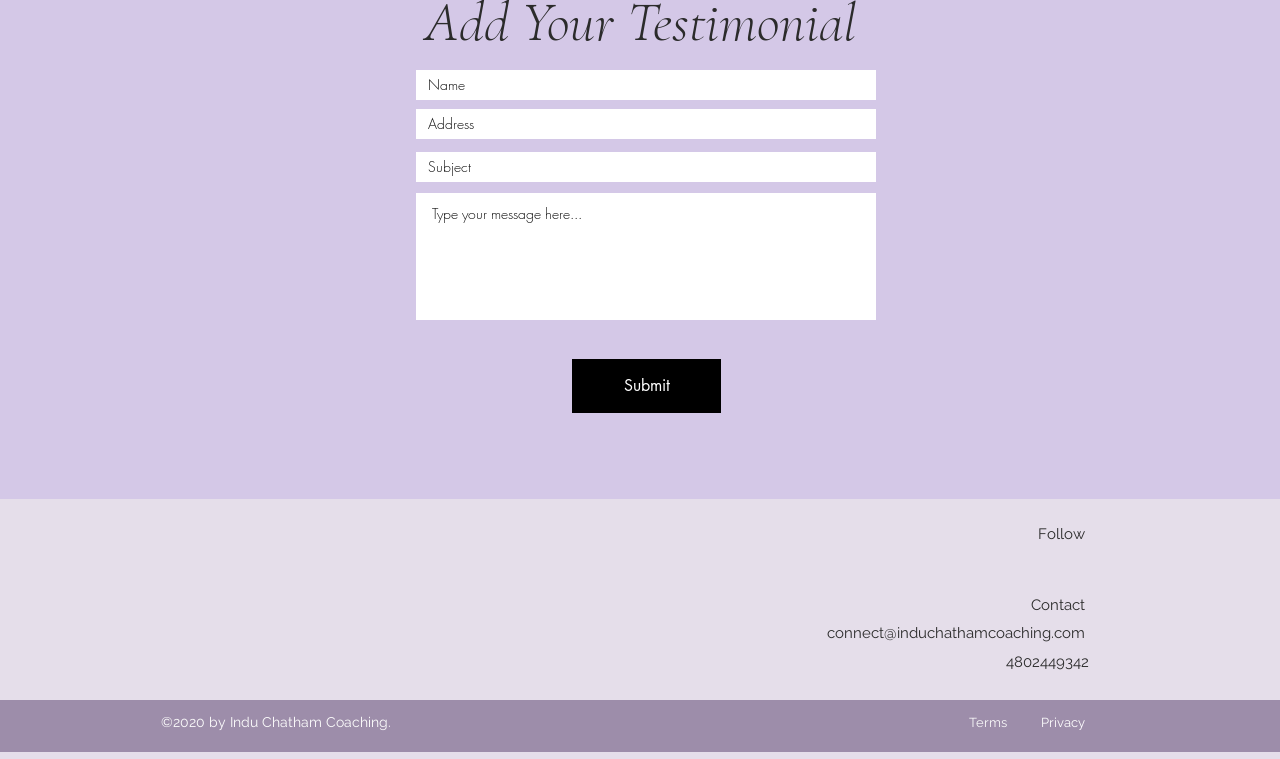Find and specify the bounding box coordinates that correspond to the clickable region for the instruction: "Enter your name".

[0.325, 0.092, 0.684, 0.132]